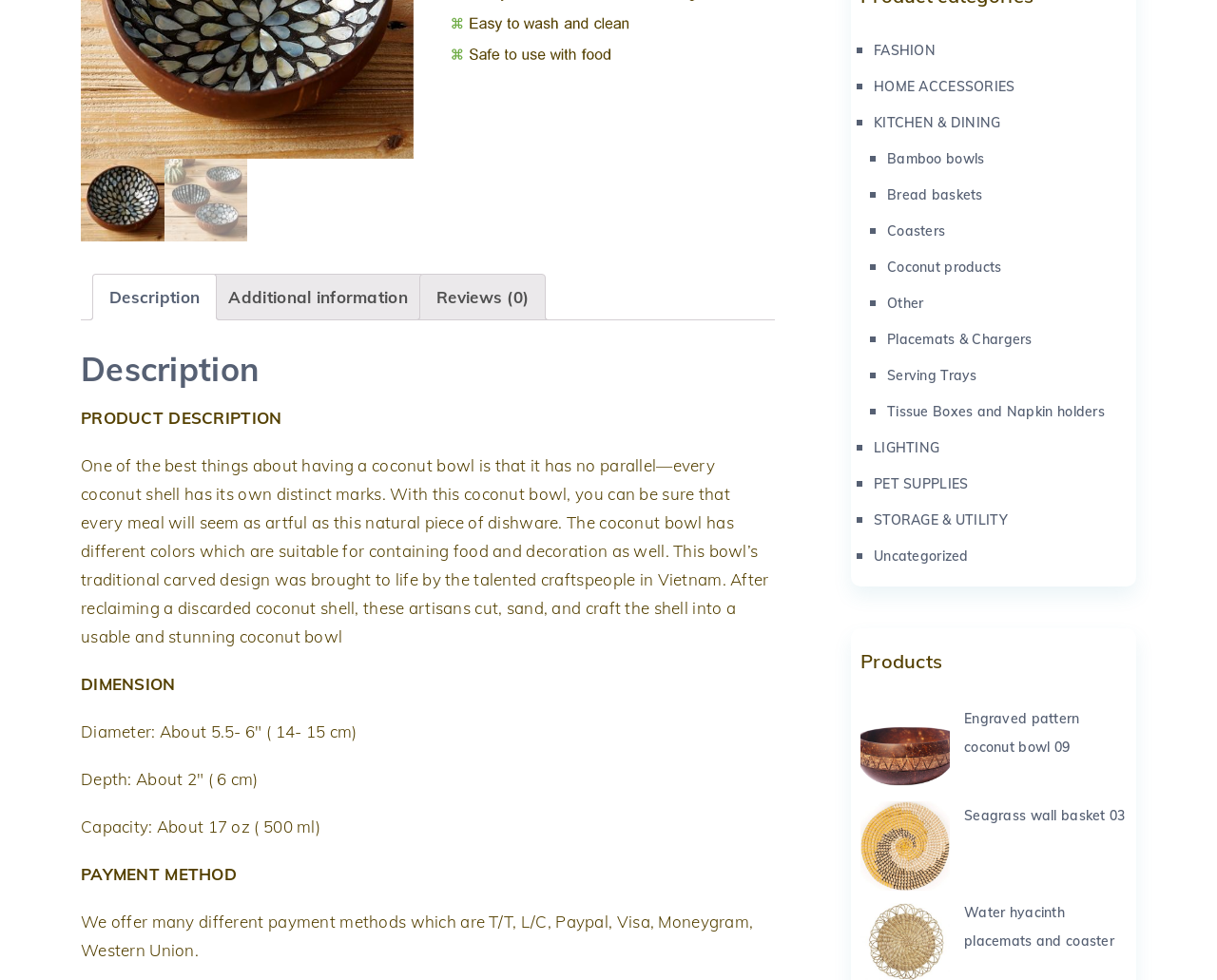Please determine the bounding box of the UI element that matches this description: Contact. The coordinates should be given as (top-left x, top-left y, bottom-right x, bottom-right y), with all values between 0 and 1.

None